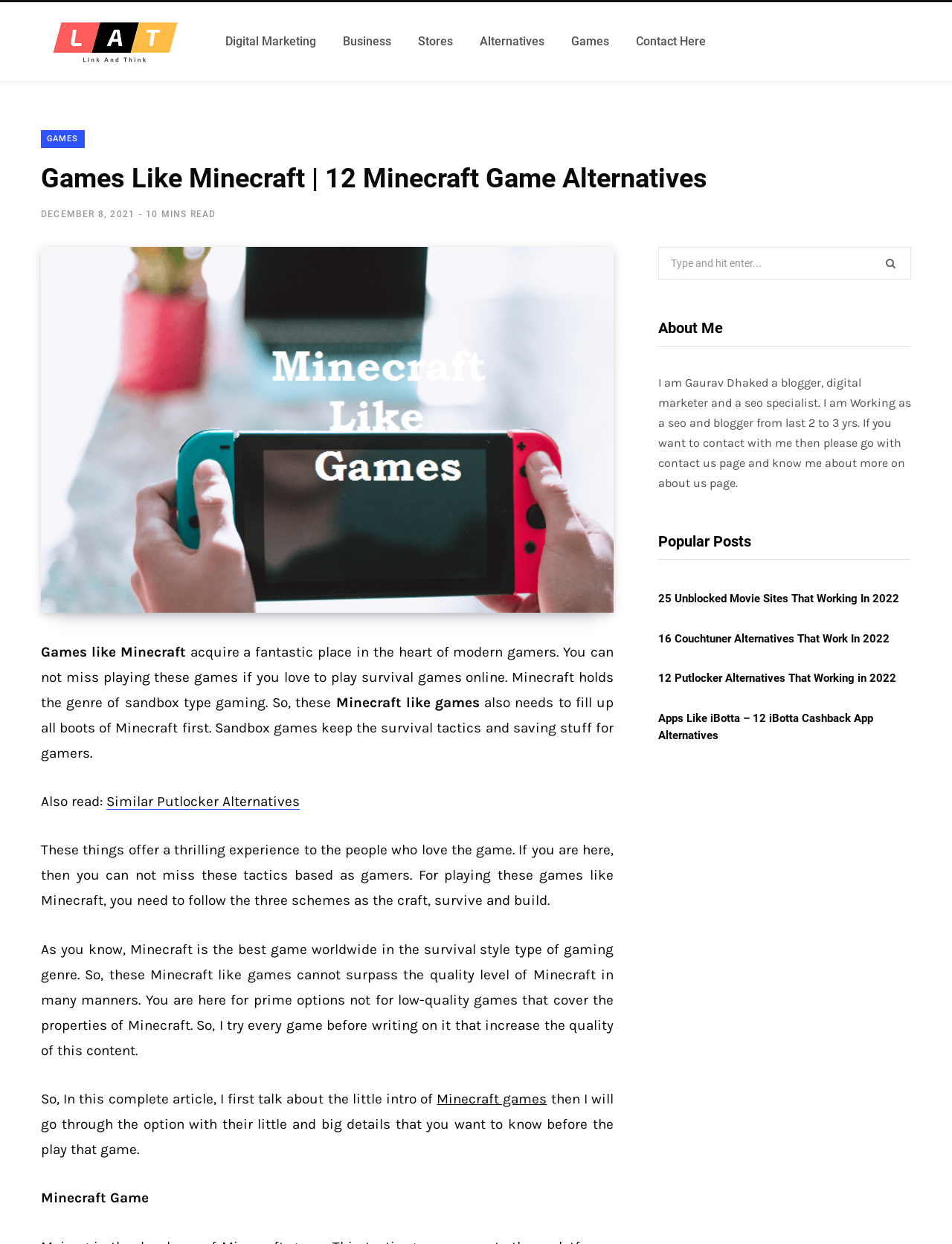Analyze and describe the webpage in a detailed narrative.

This webpage is about games similar to Minecraft, a popular sandbox genre game. At the top, there is a logo and a navigation menu with links to "Digital Marketing", "Business", "Stores", "Alternatives", "Games", and "Contact Here". Below the navigation menu, there is a heading that reads "Games Like Minecraft | 12 Minecraft Game Alternatives" followed by a date "DECEMBER 8, 2021" and a text "10 MINS READ".

The main content of the webpage is divided into sections. The first section has a heading "Games like Minecraft" and describes the popularity of Minecraft among gamers who love sandbox genre games. The text explains that Minecraft-like games have properties such as multiplayer, survival, and tactics-based plots.

The next section has a heading with an image and describes the characteristics of Minecraft-like games, including survival tactics and sandbox gameplay. There is also a link to "Similar Putlocker Alternatives" and a text that explains the thrilling experience offered by these games.

The following sections provide more information about Minecraft-like games, including their quality and the author's experience in playing and reviewing them. The author explains that they try every game before writing about it to ensure the quality of the content.

On the right side of the webpage, there is a search box with a button and a heading "About Me" that describes the author as a blogger, digital marketer, and SEO specialist. Below this, there is a section "Popular Posts" with links to other articles, including "25 Unblocked Movie Sites That Working In 2022", "16 Couchtuner Alternatives That Work In 2022", and "12 Putlocker Alternatives That Working in 2022".